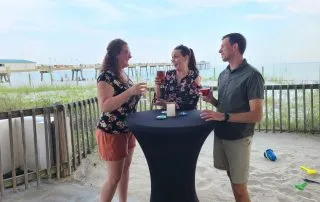Use the details in the image to answer the question thoroughly: 
What is the attire of the man in the scene?

The caption describes the man's attire as casual, which contrasts with the vibrant outfits of the two women, highlighting the joyful spirit of the cocktail event.